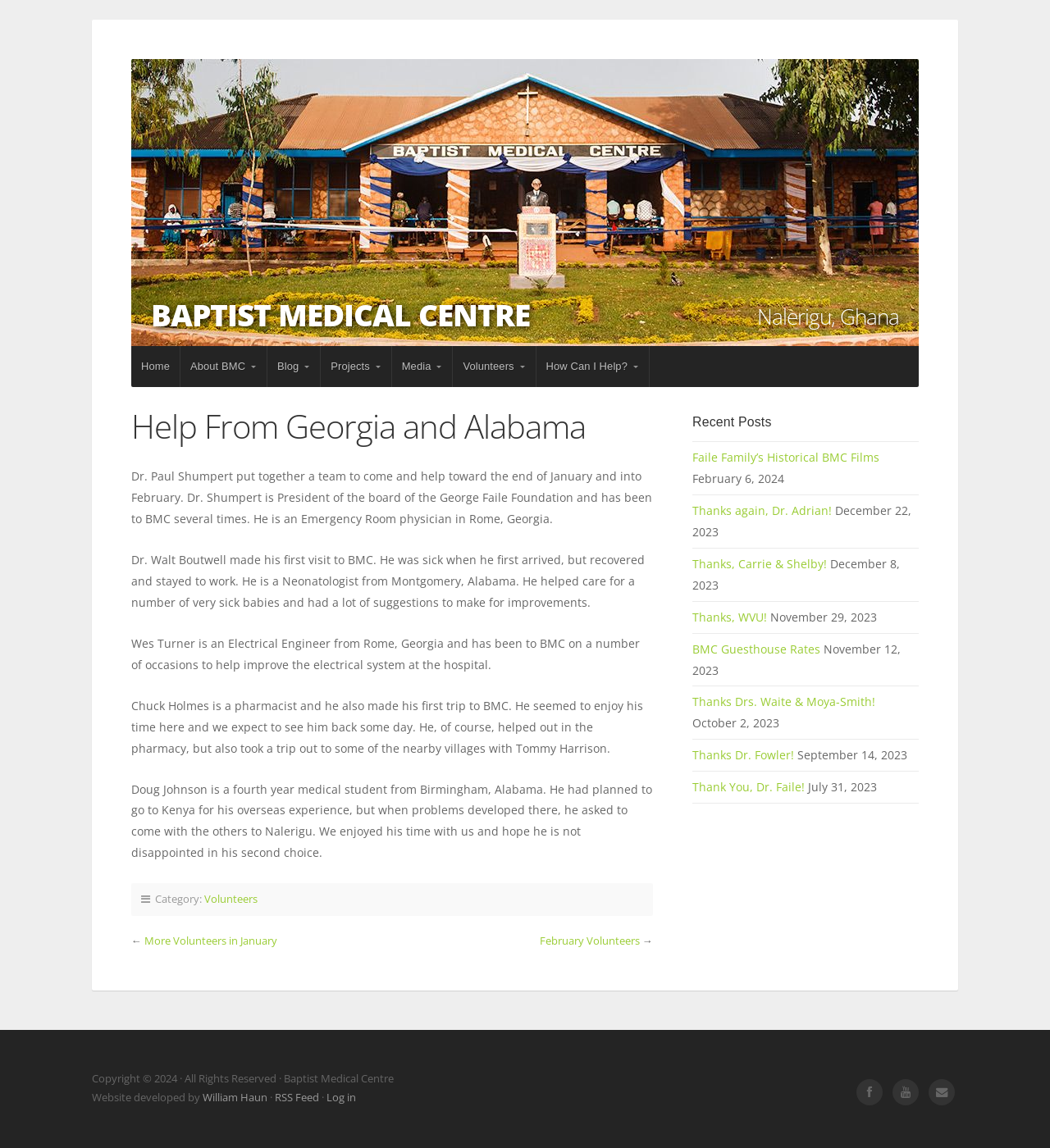What is the profession of Dr. Walt Boutwell?
Answer the question with a detailed and thorough explanation.

According to the StaticText 'Dr. Walt Boutwell made his first visit to BMC. He was sick when he first arrived, but recovered and stayed to work. He is a Neonatologist from Montgomery, Alabama.', Dr. Walt Boutwell is a Neonatologist.